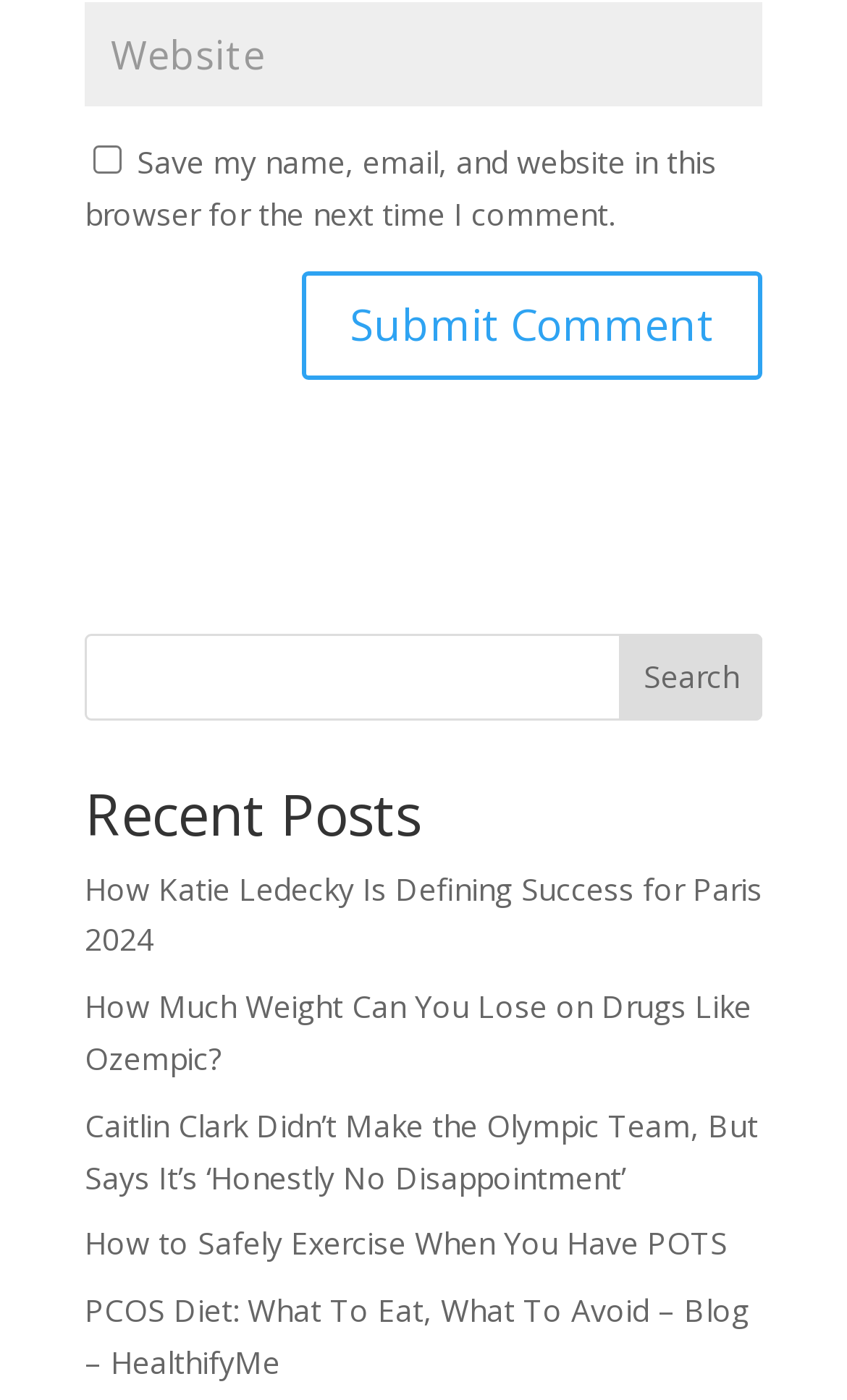Can you determine the bounding box coordinates of the area that needs to be clicked to fulfill the following instruction: "Read recent post about Katie Ledecky"?

[0.1, 0.62, 0.9, 0.686]